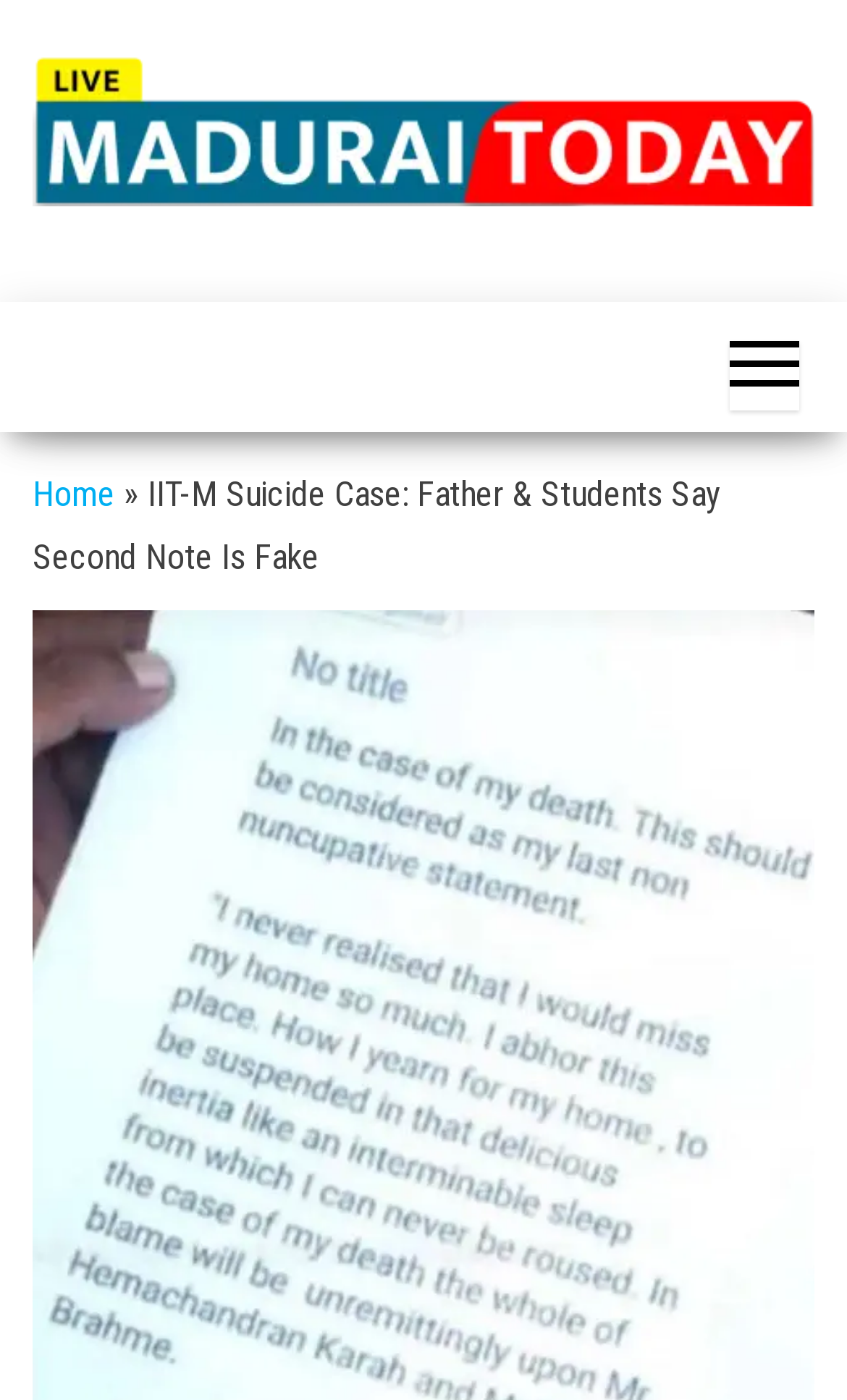Locate the bounding box of the UI element described in the following text: "Madurai Today".

[0.5, 0.178, 0.672, 0.261]